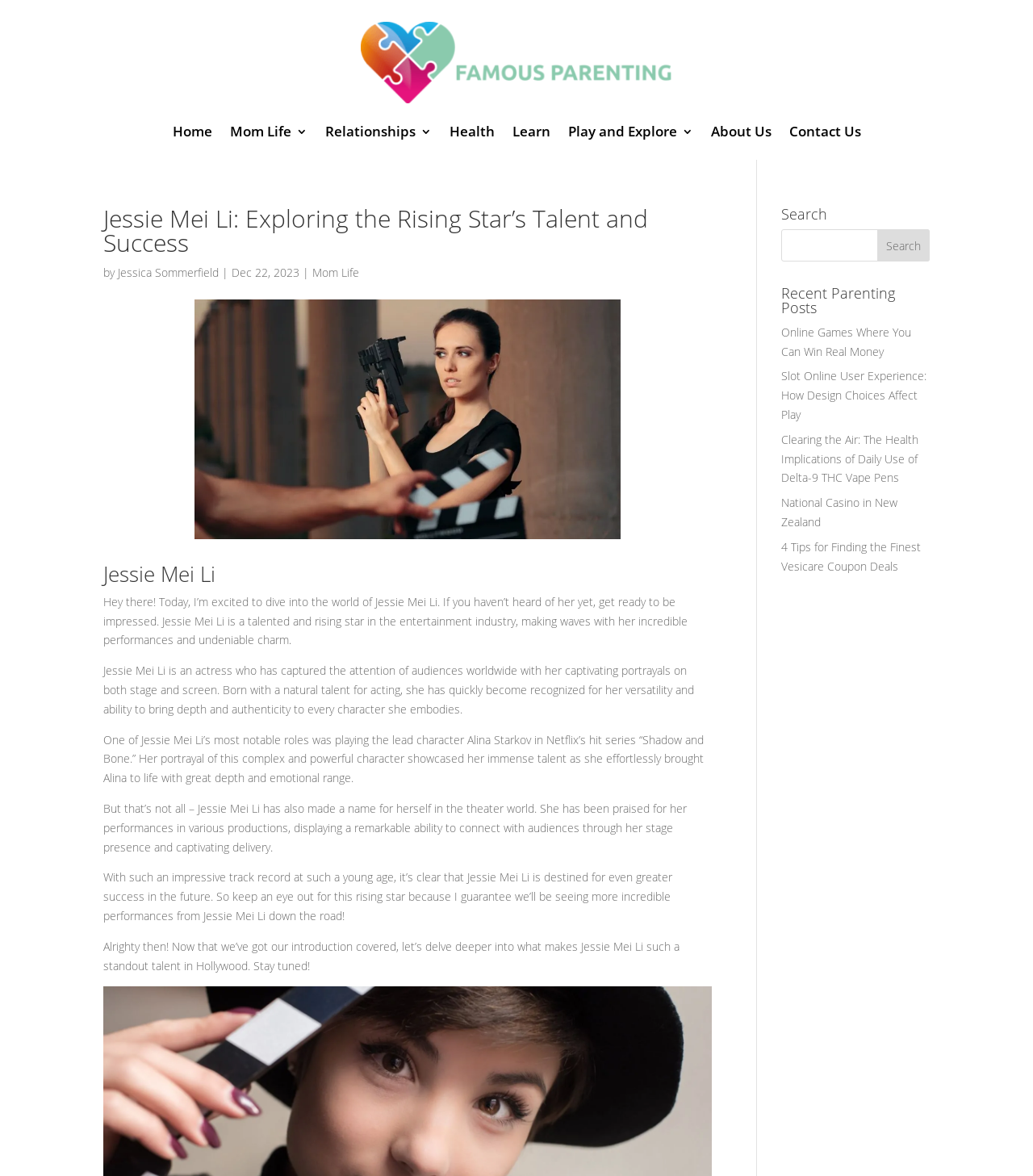Identify the bounding box coordinates for the element you need to click to achieve the following task: "Check out the 'Recent Parenting Posts'". The coordinates must be four float values ranging from 0 to 1, formatted as [left, top, right, bottom].

[0.756, 0.243, 0.9, 0.274]